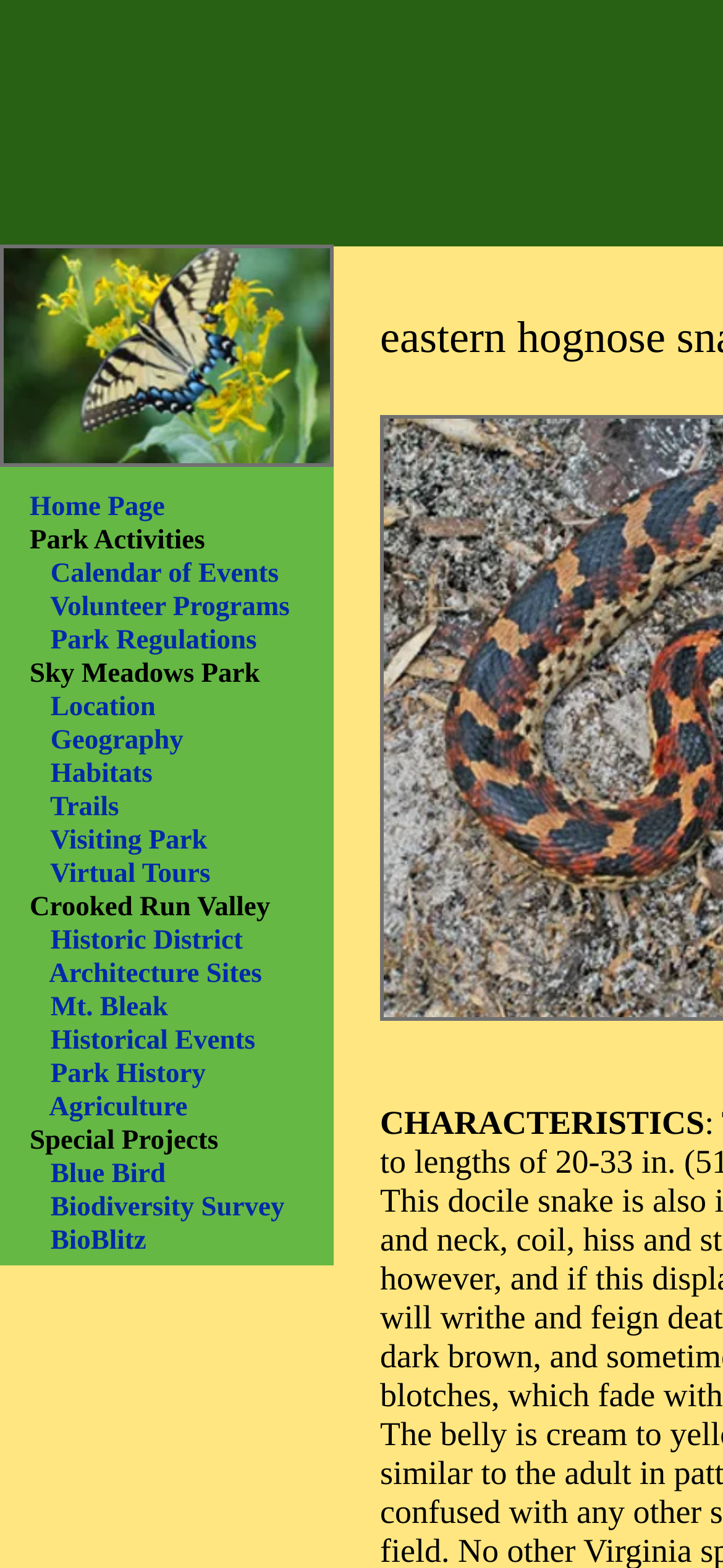Using the element description: "Architecture Sites", determine the bounding box coordinates for the specified UI element. The coordinates should be four float numbers between 0 and 1, [left, top, right, bottom].

[0.068, 0.612, 0.362, 0.631]